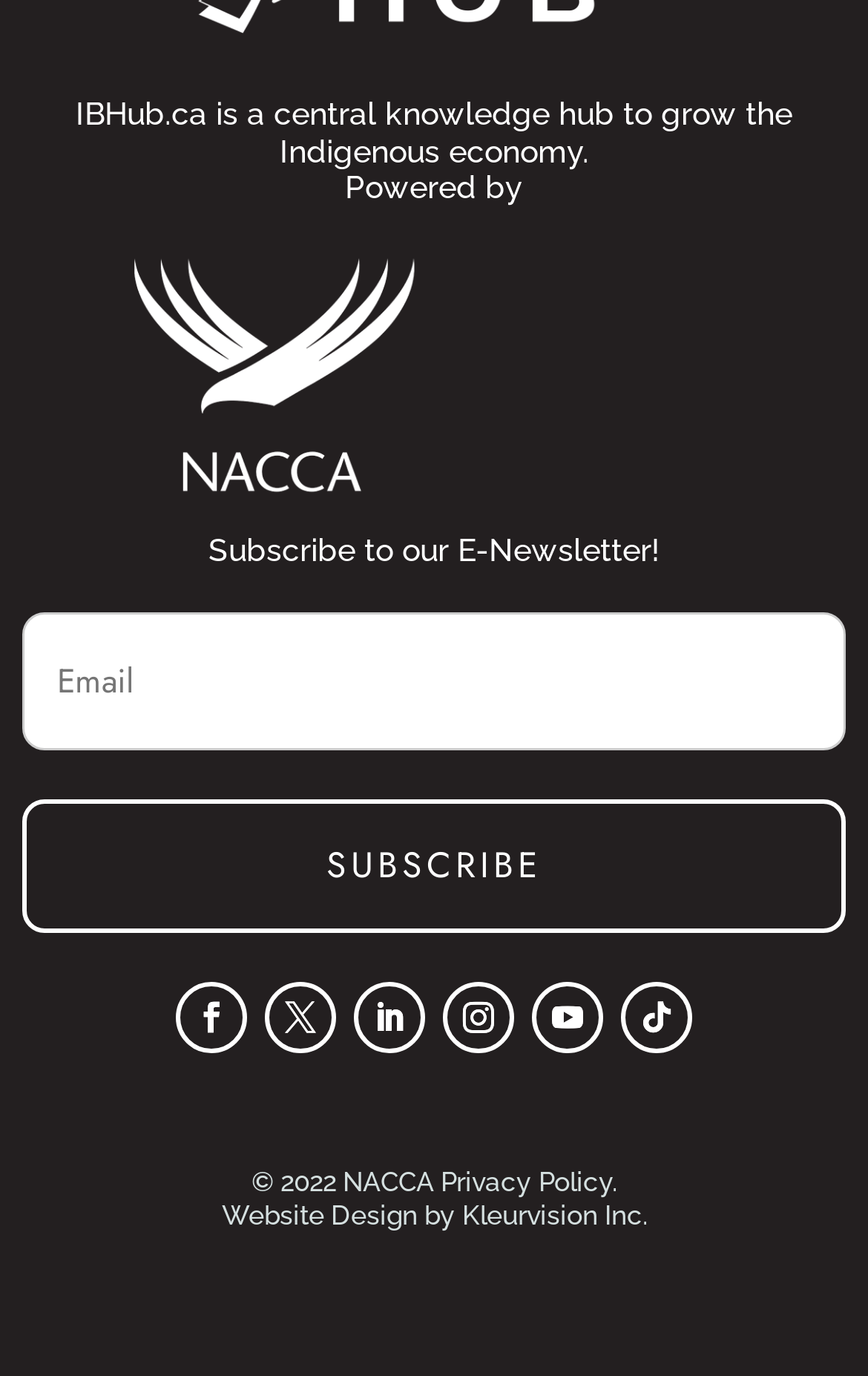Can you specify the bounding box coordinates of the area that needs to be clicked to fulfill the following instruction: "Click on Facebook link"?

[0.203, 0.714, 0.285, 0.766]